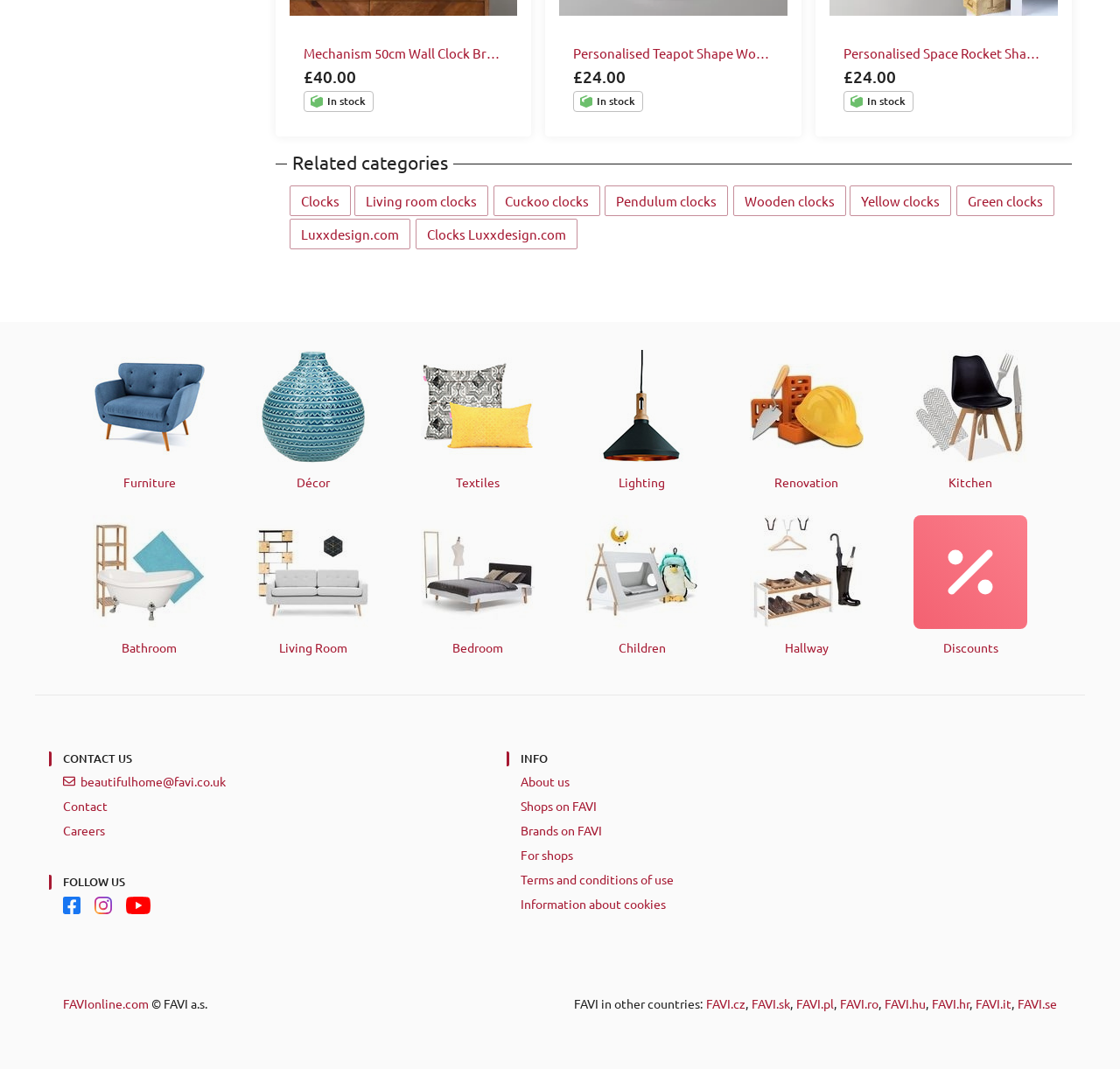Identify the bounding box coordinates of the section that should be clicked to achieve the task described: "Learn more about FAVI".

[0.465, 0.723, 0.508, 0.737]